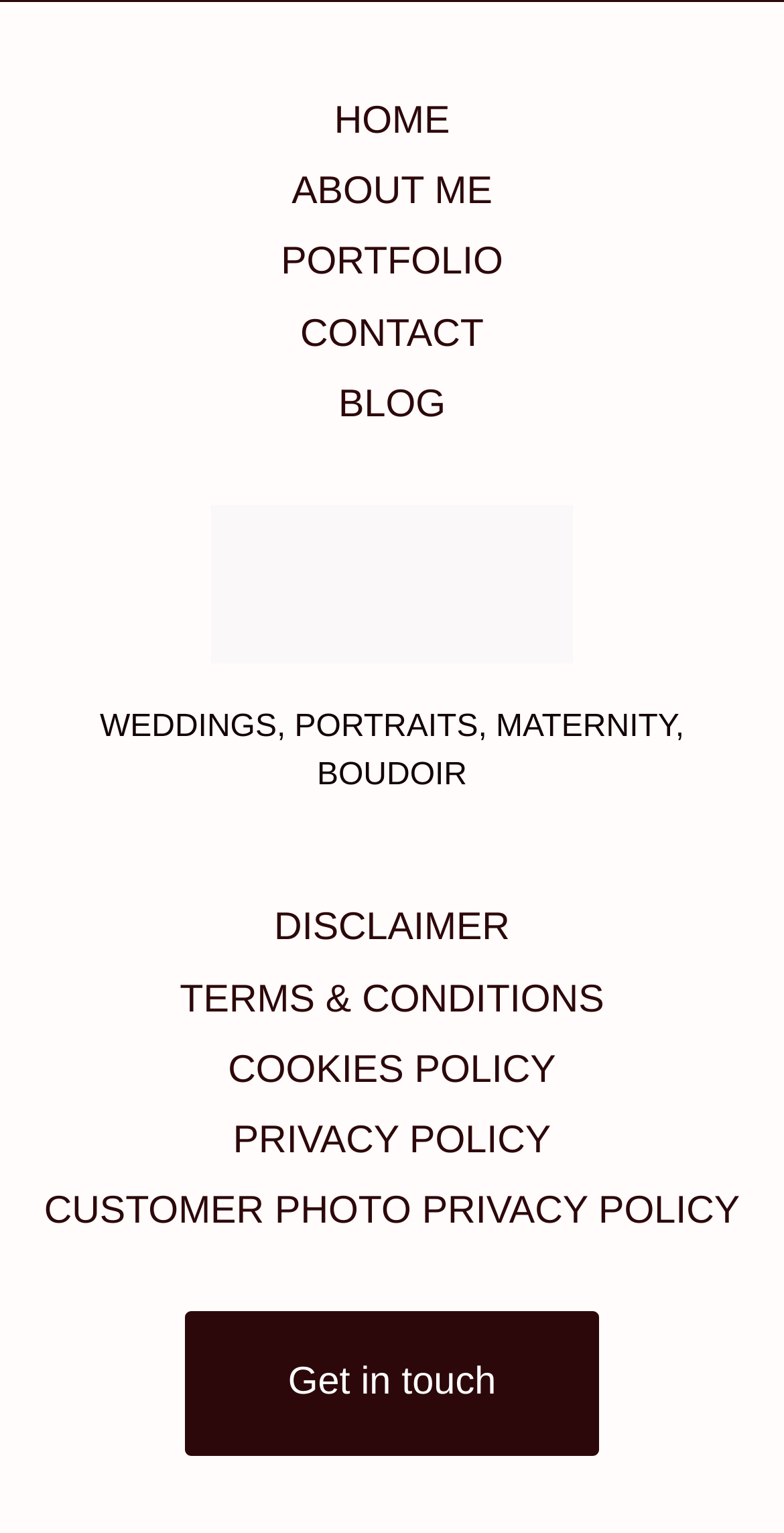Identify the bounding box coordinates for the region to click in order to carry out this instruction: "go to home page". Provide the coordinates using four float numbers between 0 and 1, formatted as [left, top, right, bottom].

[0.426, 0.066, 0.574, 0.093]